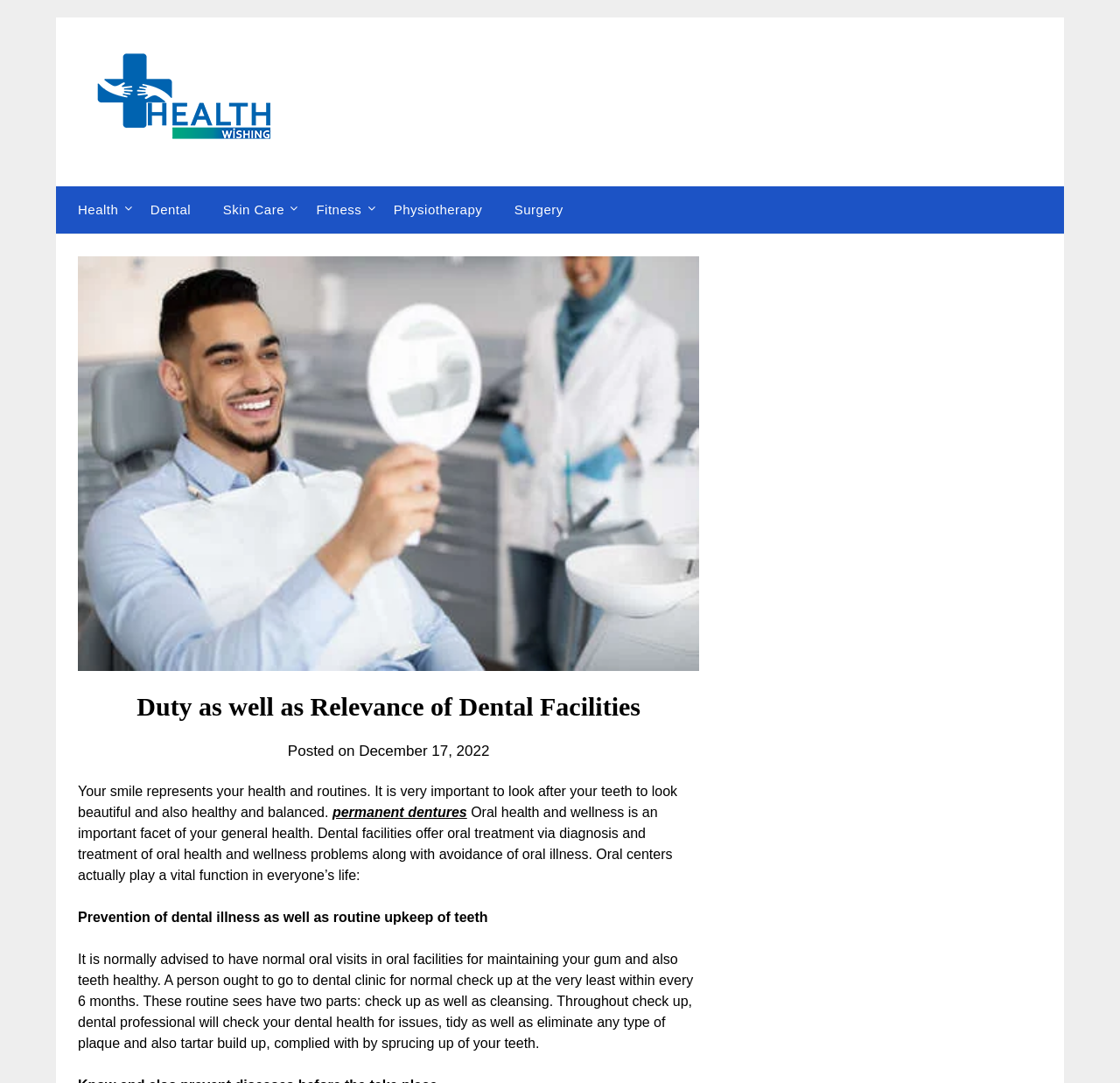Please locate the bounding box coordinates of the element that needs to be clicked to achieve the following instruction: "Click the 'permanent dentures' link". The coordinates should be four float numbers between 0 and 1, i.e., [left, top, right, bottom].

[0.297, 0.743, 0.417, 0.756]